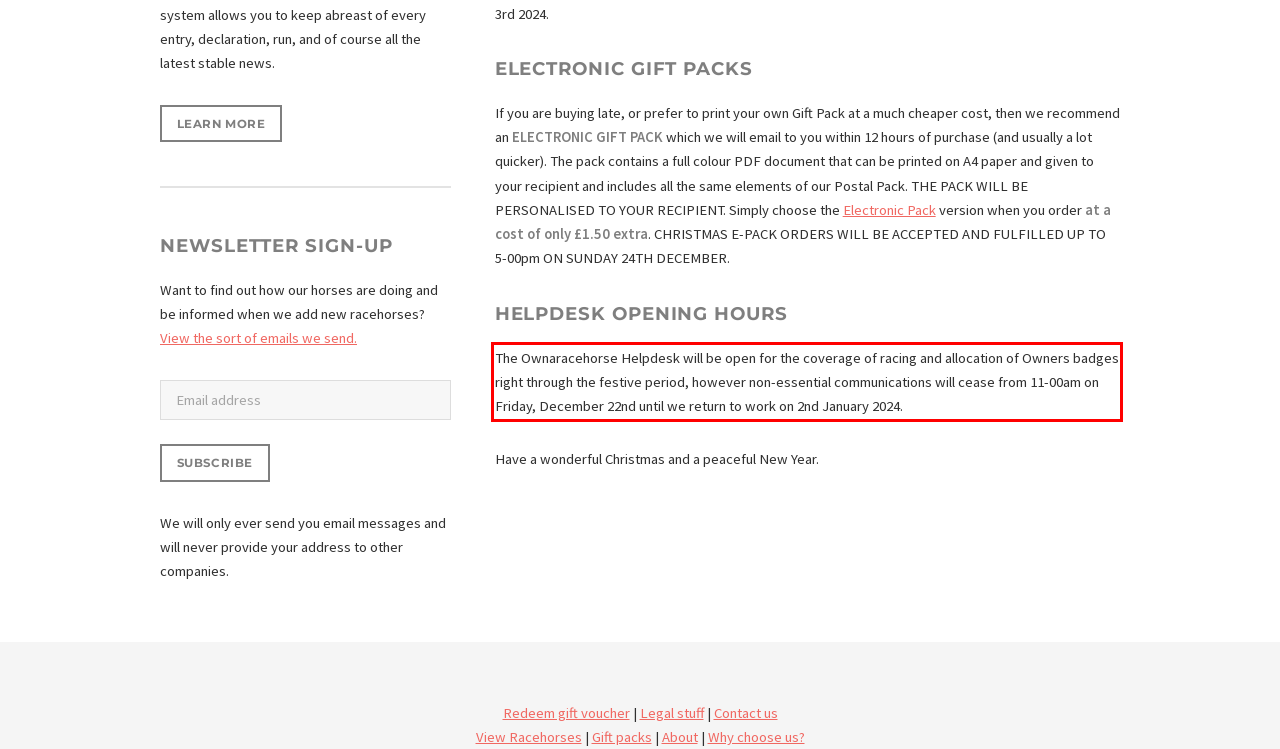From the provided screenshot, extract the text content that is enclosed within the red bounding box.

The Ownaracehorse Helpdesk will be open for the coverage of racing and allocation of Owners badges right through the festive period, however non-essential communications will cease from 11-00am on Friday, December 22nd until we return to work on 2nd January 2024.